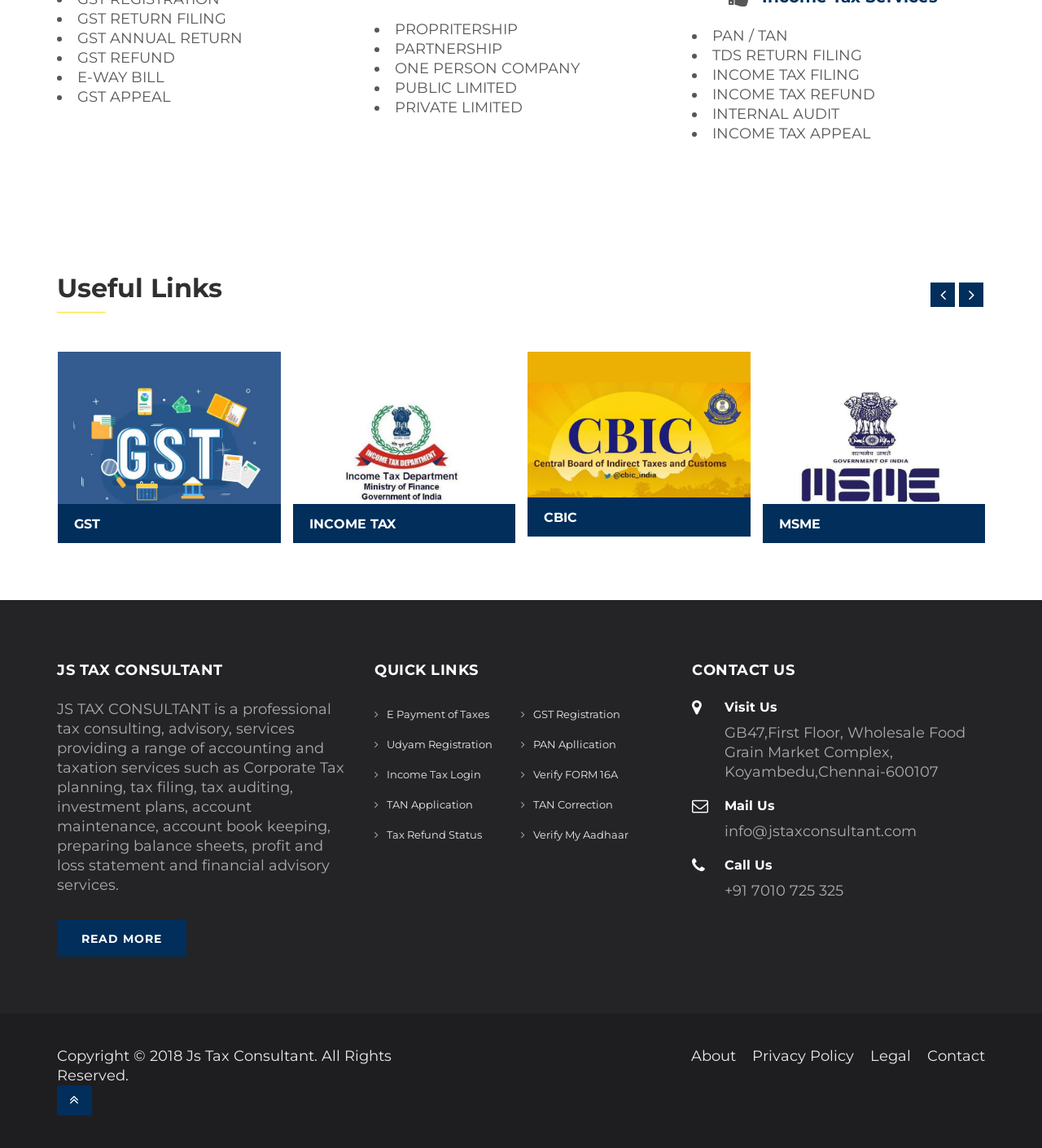Provide a thorough and detailed response to the question by examining the image: 
What services does JS TAX CONSULTANT provide?

The services provided by JS TAX CONSULTANT can be found in the static text element located below the heading 'JS TAX CONSULTANT'. The text mentions that they provide a range of accounting and taxation services.